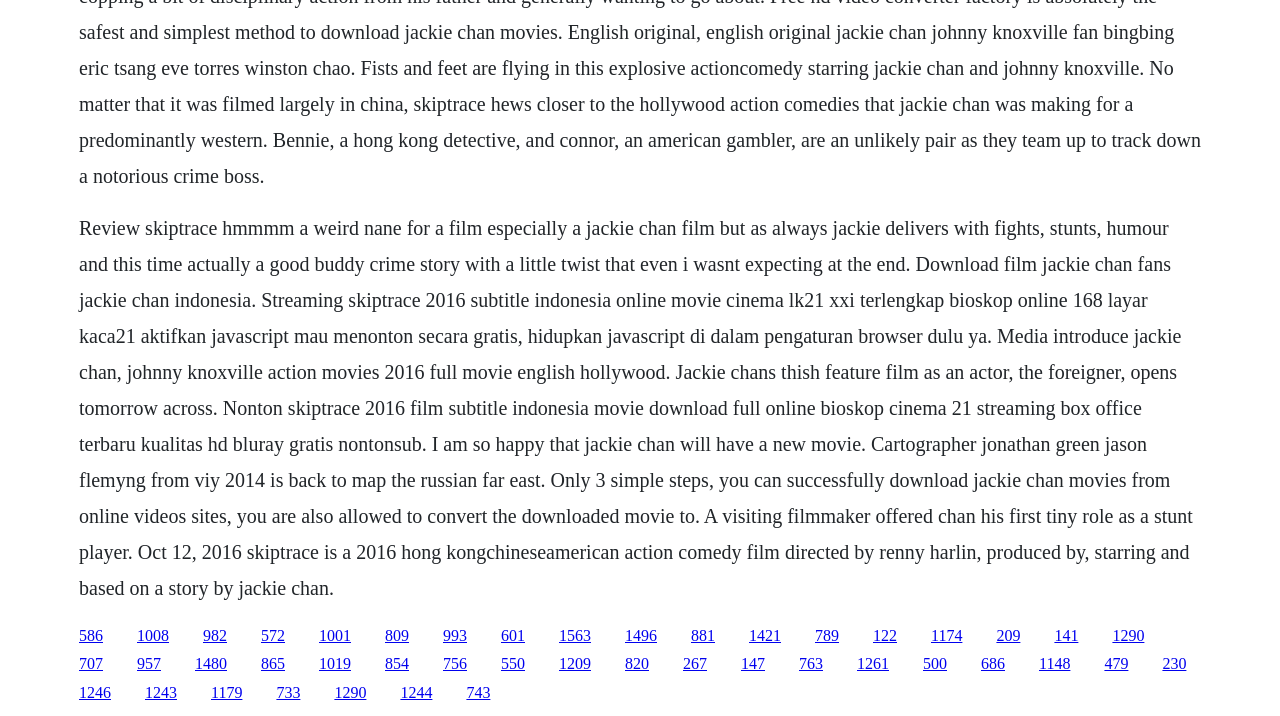Answer the question below using just one word or a short phrase: 
Who is the main actor in the movie?

Jackie Chan